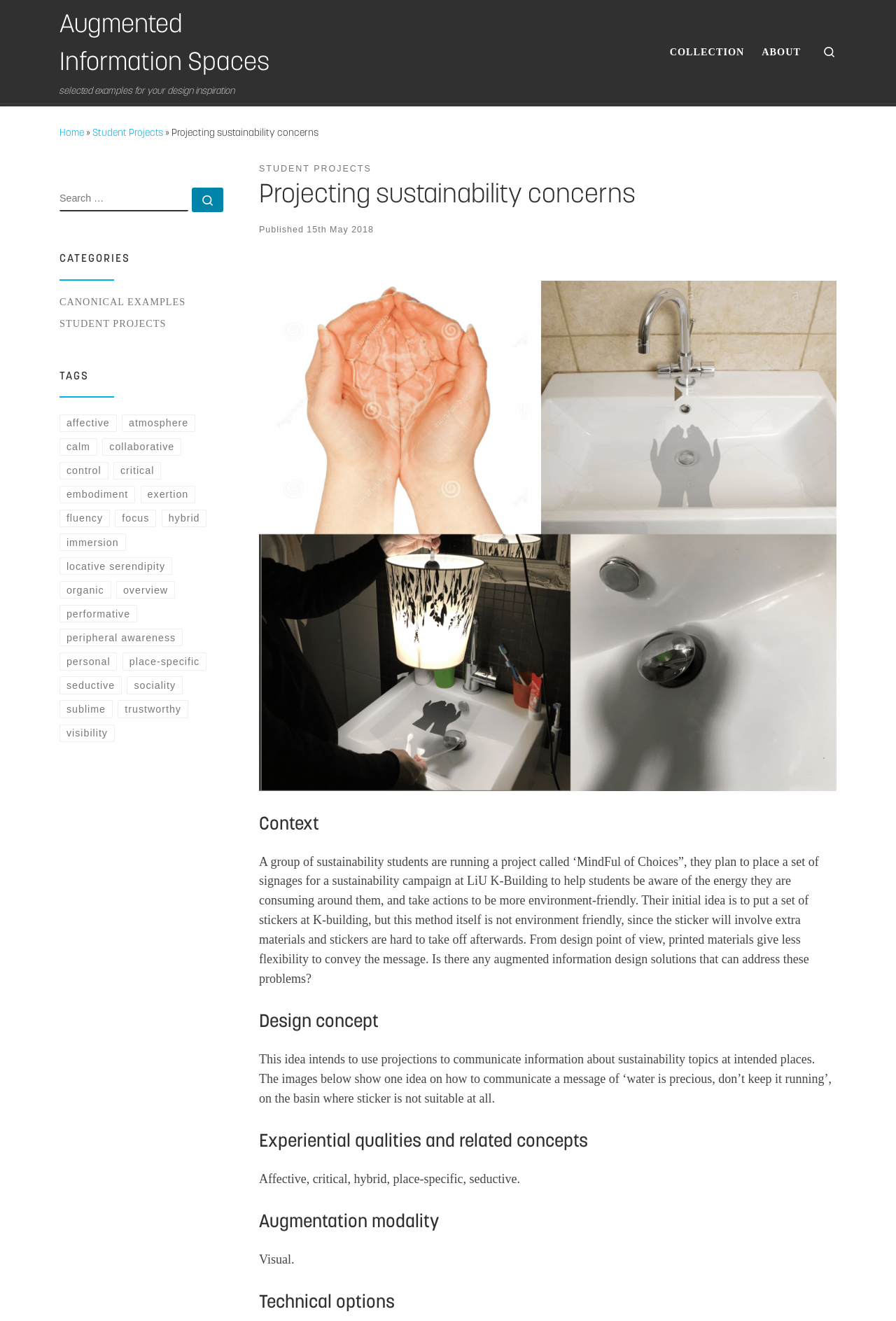Specify the bounding box coordinates of the region I need to click to perform the following instruction: "View 'STUDENT PROJECTS'". The coordinates must be four float numbers in the range of 0 to 1, i.e., [left, top, right, bottom].

[0.103, 0.097, 0.182, 0.105]